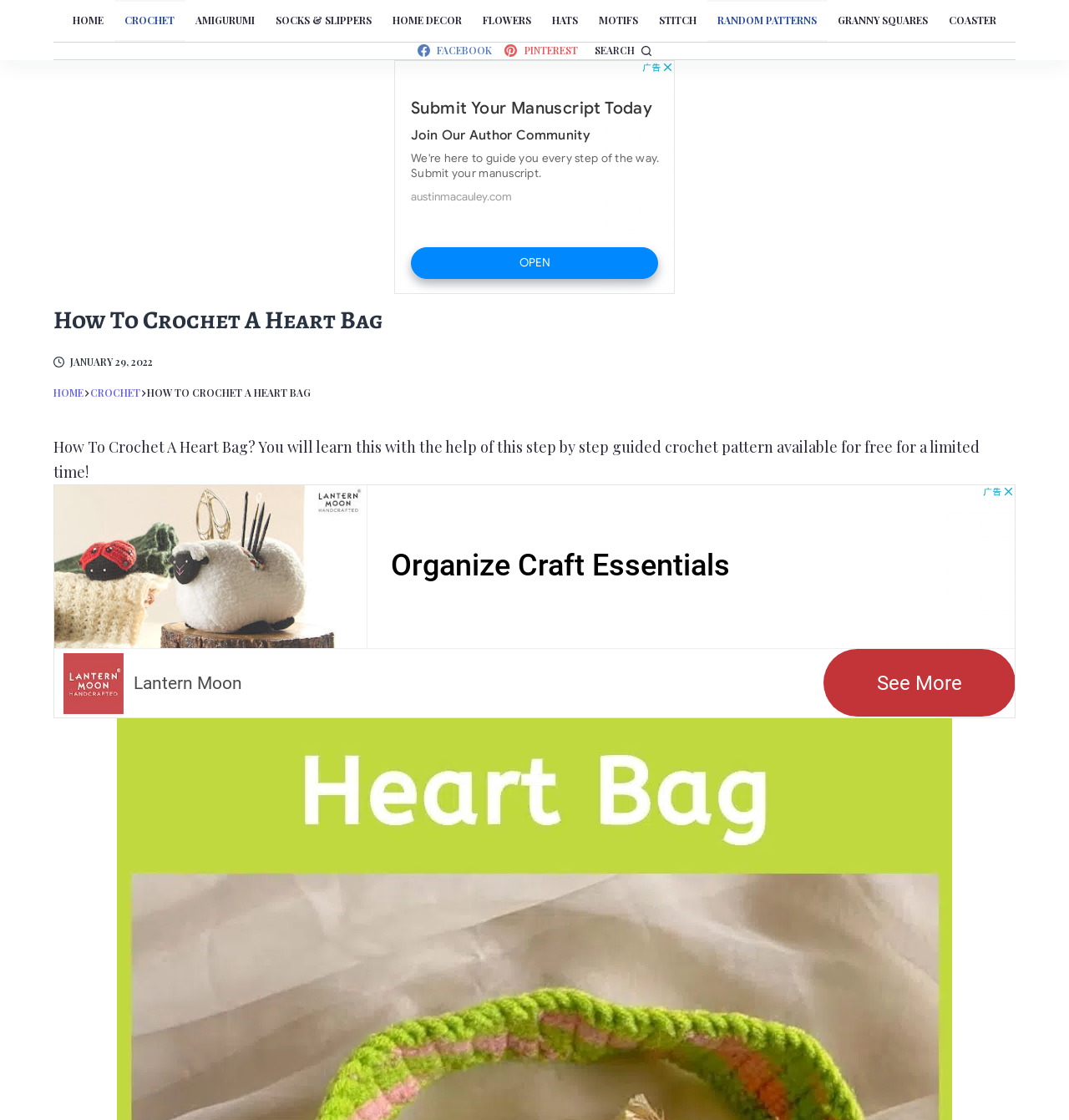Provide the bounding box coordinates of the area you need to click to execute the following instruction: "Visit Facebook page".

[0.391, 0.038, 0.46, 0.053]